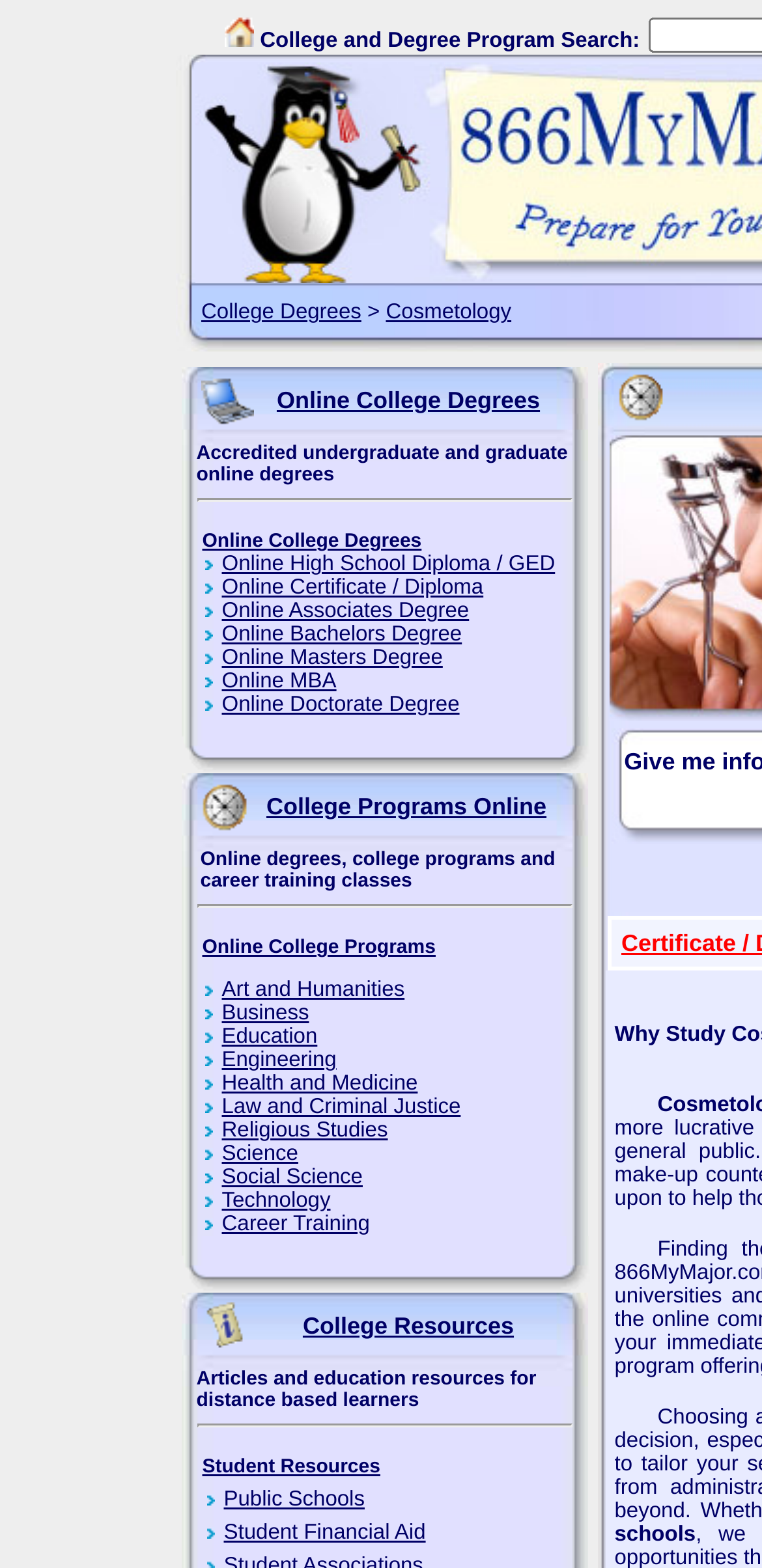What is the purpose of the 'Online College Degrees' section?
Please provide a comprehensive answer based on the information in the image.

The 'Online College Degrees' section appears to be designed to provide users with various online degree options. It lists different types of online degrees, including associate's, bachelor's, master's, MBA, and doctorate degrees, and provides links to relevant resources and programs.